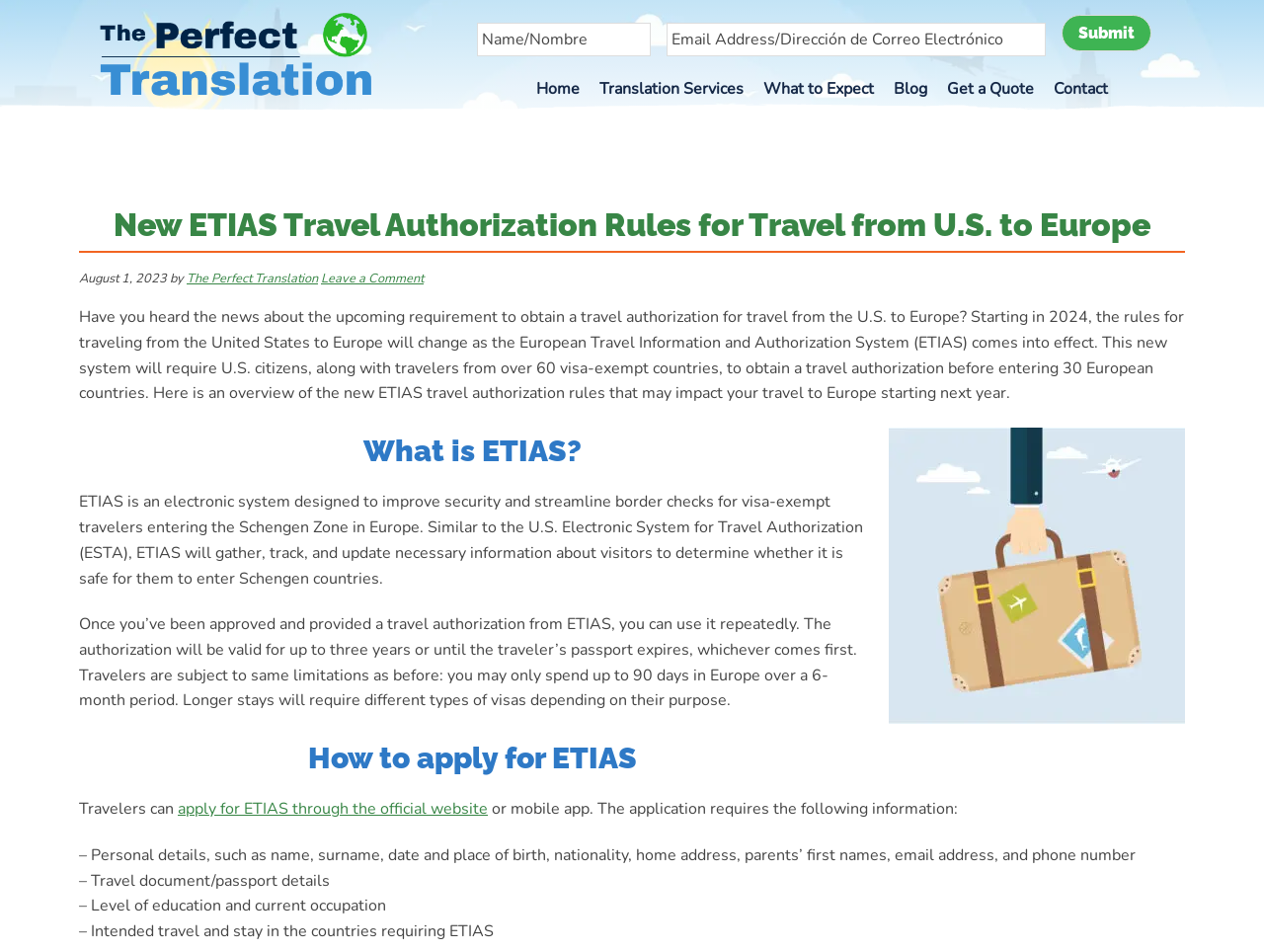Please locate the UI element described by "Translation Services" and provide its bounding box coordinates.

[0.466, 0.07, 0.596, 0.118]